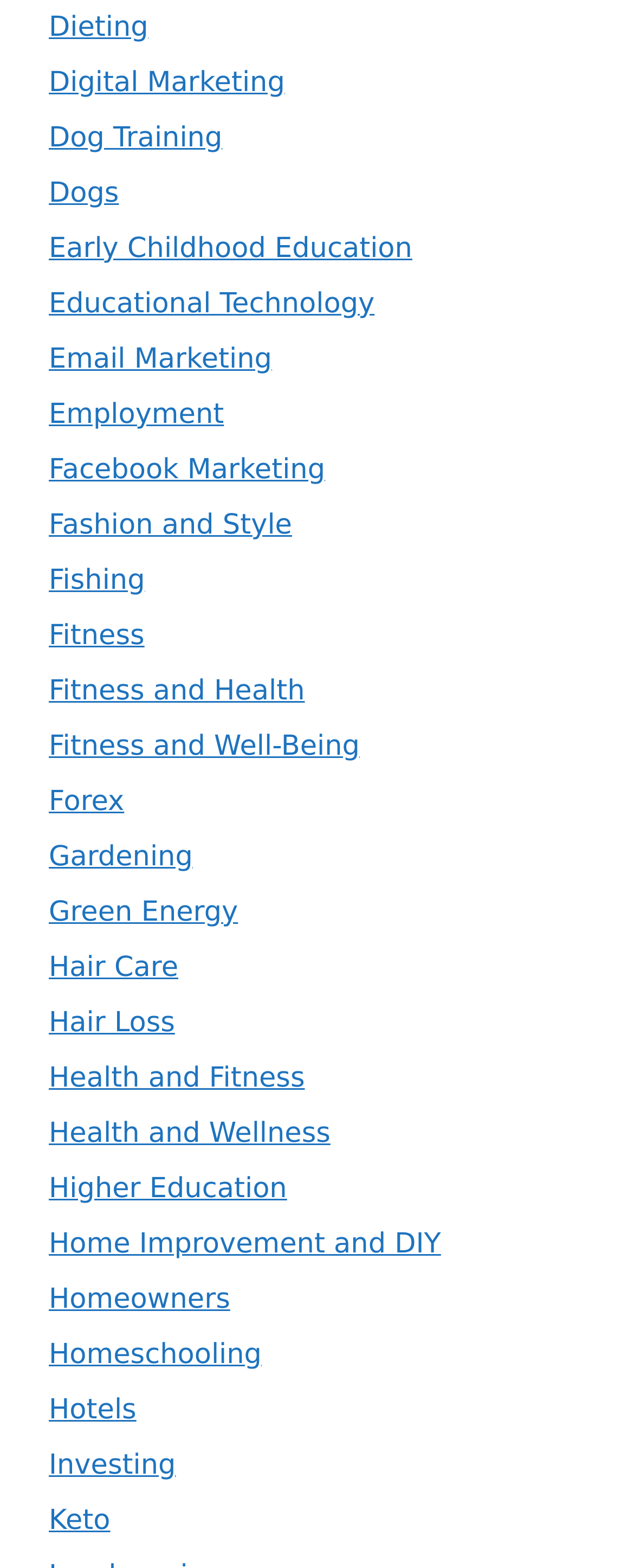Please identify the bounding box coordinates of the element on the webpage that should be clicked to follow this instruction: "Explore Fitness and Health". The bounding box coordinates should be given as four float numbers between 0 and 1, formatted as [left, top, right, bottom].

[0.077, 0.43, 0.481, 0.451]